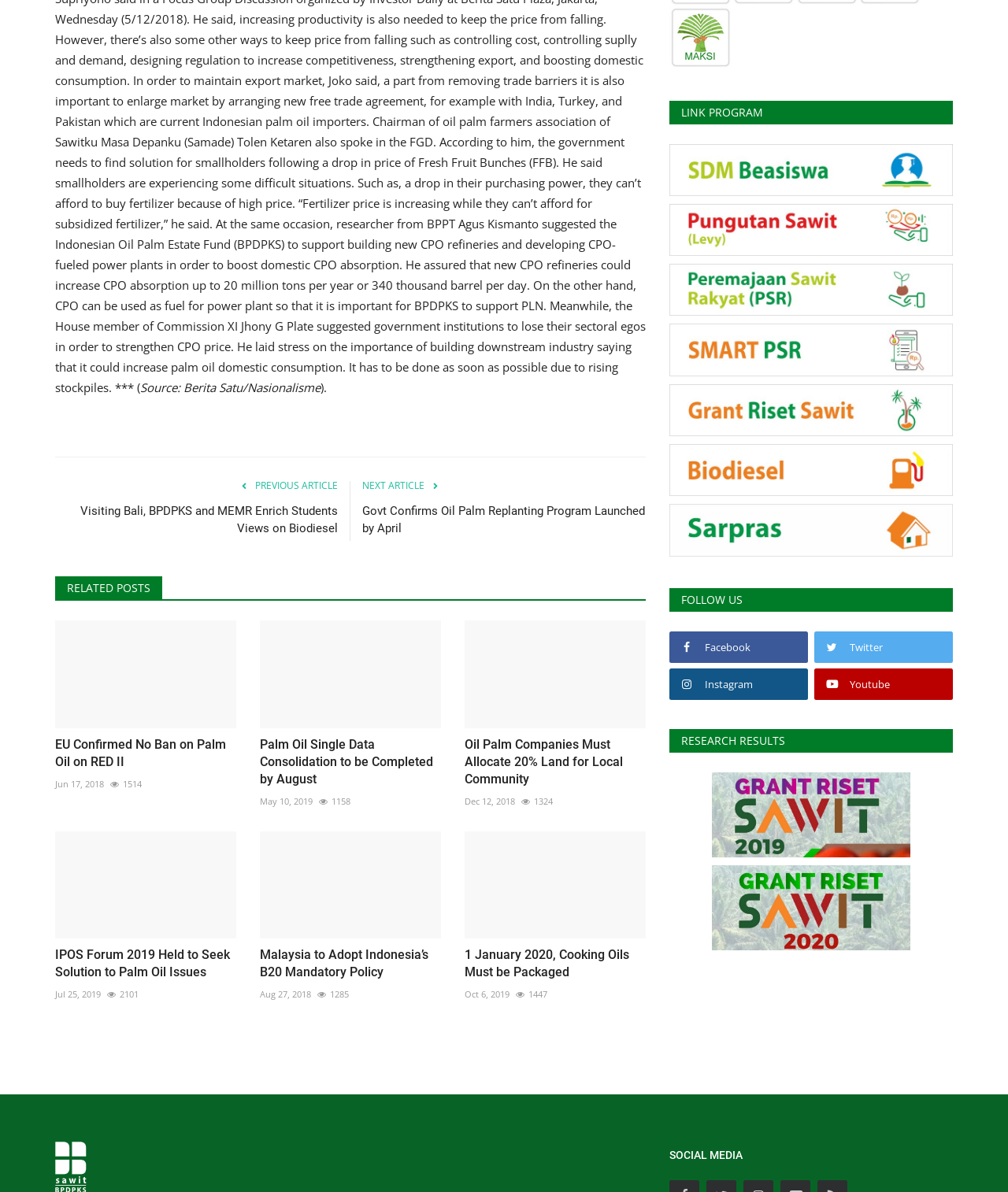Determine the bounding box coordinates for the UI element with the following description: "alt="bg"". The coordinates should be four float numbers between 0 and 1, represented as [left, top, right, bottom].

[0.055, 0.697, 0.234, 0.788]